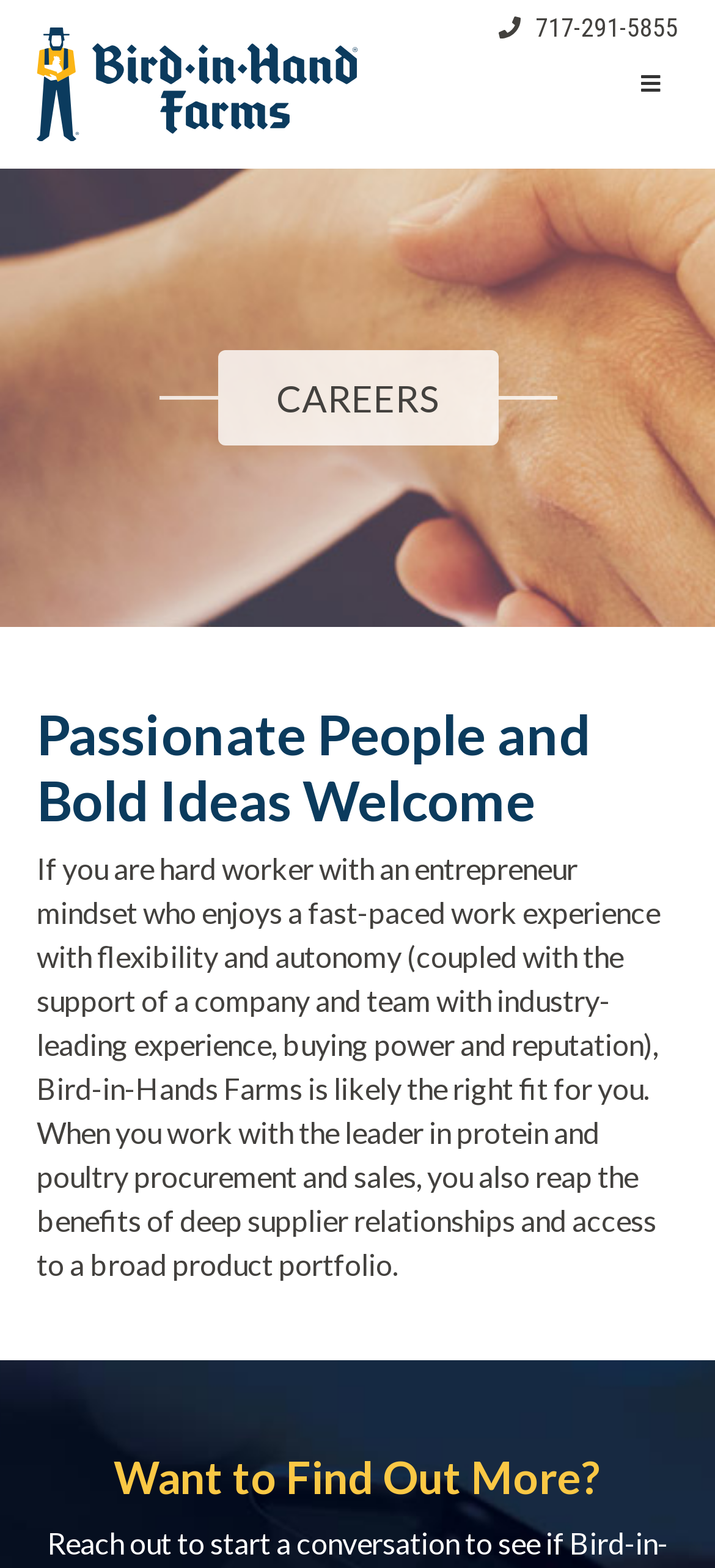Answer with a single word or phrase: 
What is the phone number on the webpage?

717-291-5855